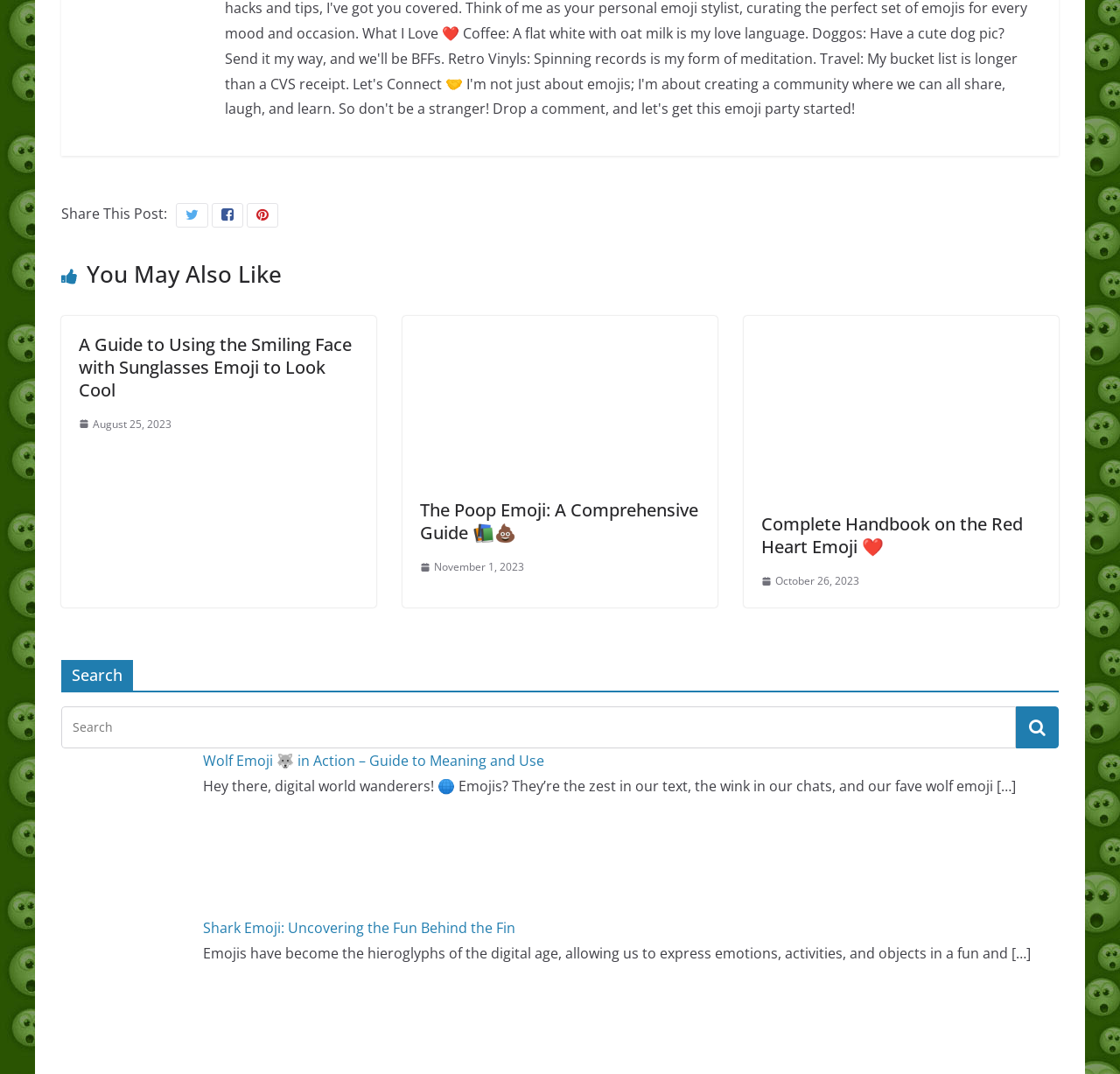Using the webpage screenshot, locate the HTML element that fits the following description and provide its bounding box: "October 26, 2023October 26, 2023".

[0.68, 0.533, 0.767, 0.549]